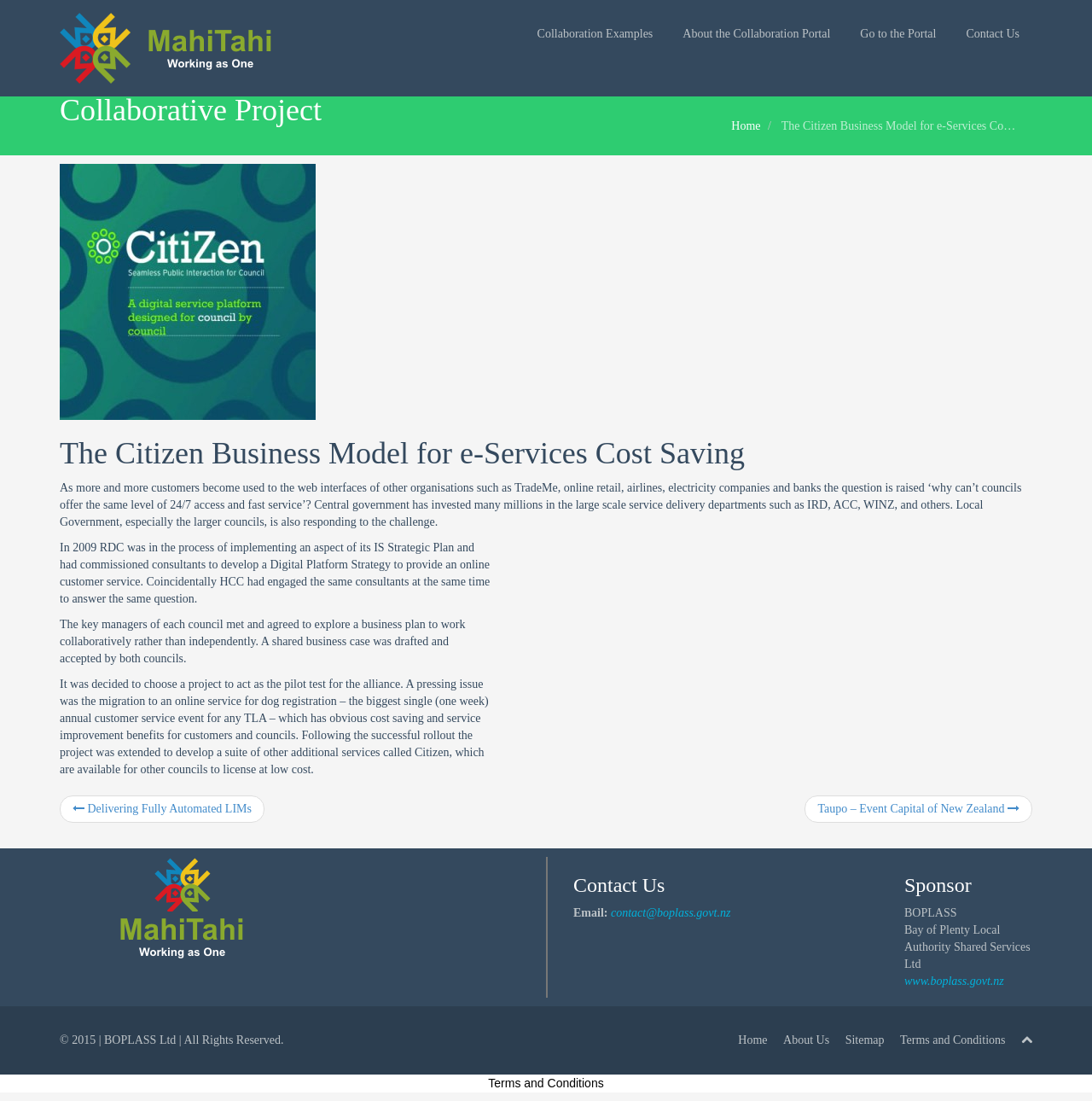What is the topic of the collaborative project?
Look at the image and answer the question with a single word or phrase.

e-Services Cost Saving